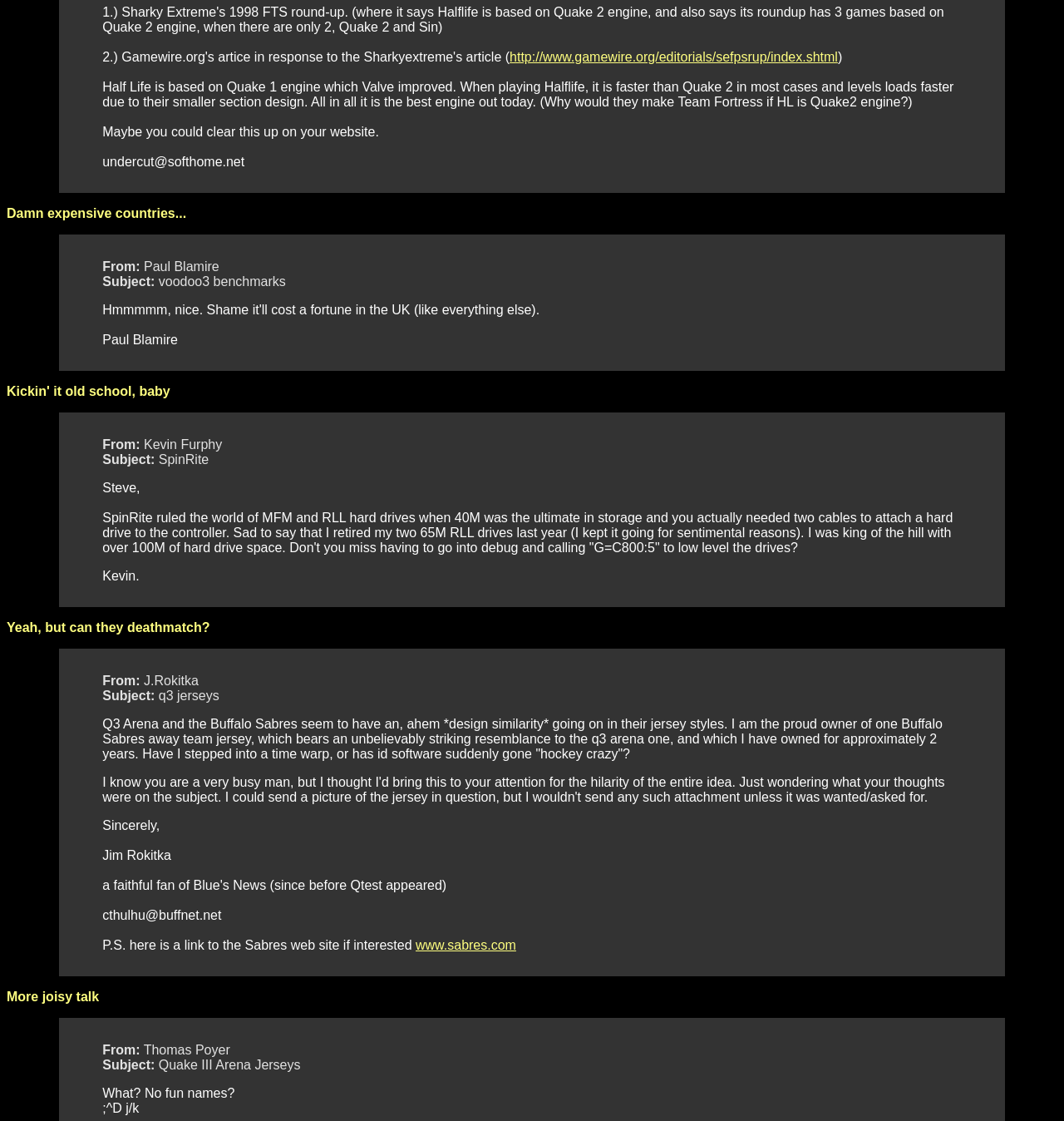Find the bounding box coordinates for the HTML element described in this sentence: "http://www.gamewire.org/editorials/sefpsrup/index.shtml". Provide the coordinates as four float numbers between 0 and 1, in the format [left, top, right, bottom].

[0.479, 0.045, 0.787, 0.057]